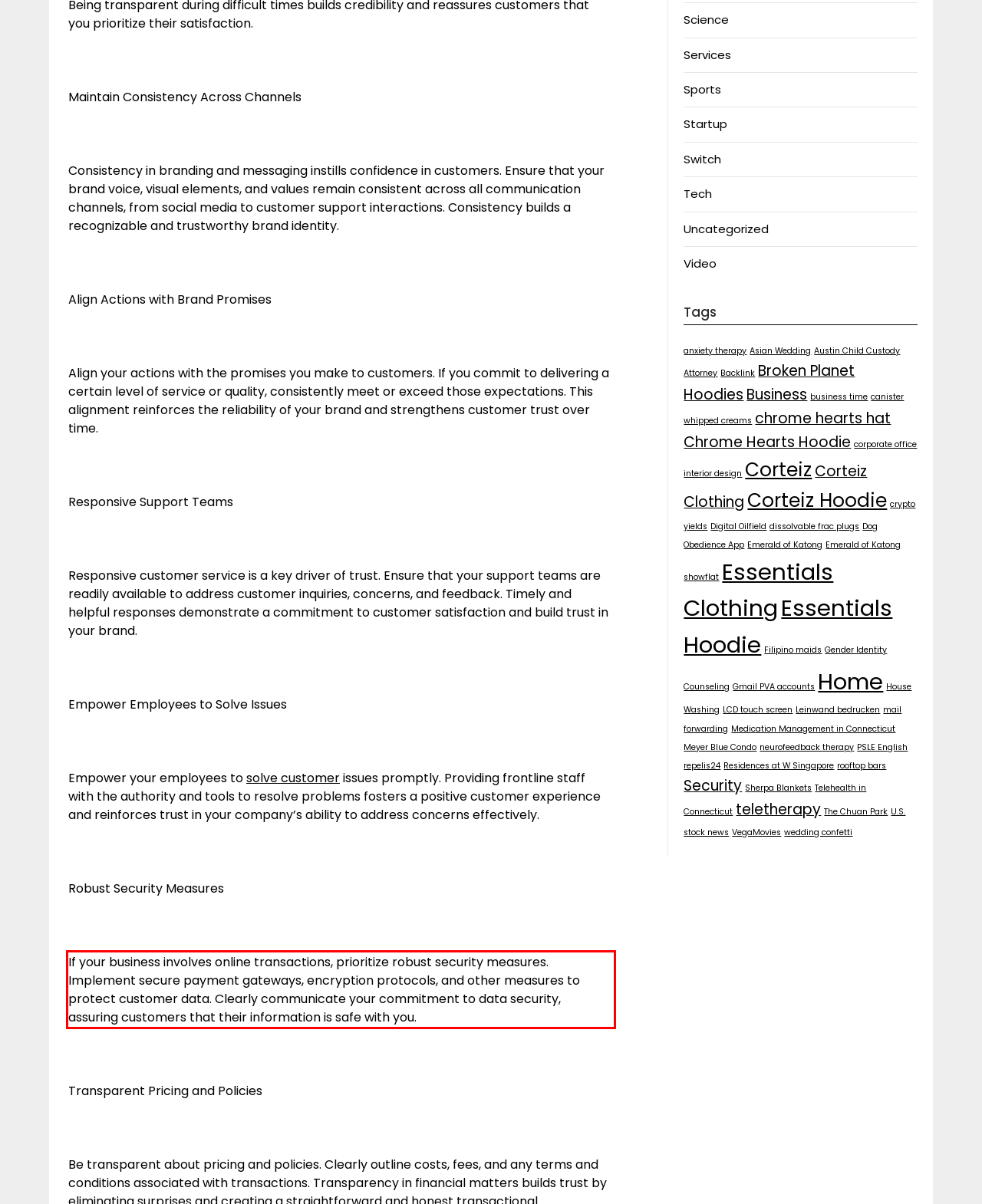Analyze the screenshot of a webpage where a red rectangle is bounding a UI element. Extract and generate the text content within this red bounding box.

If your business involves online transactions, prioritize robust security measures. Implement secure payment gateways, encryption protocols, and other measures to protect customer data. Clearly communicate your commitment to data security, assuring customers that their information is safe with you.